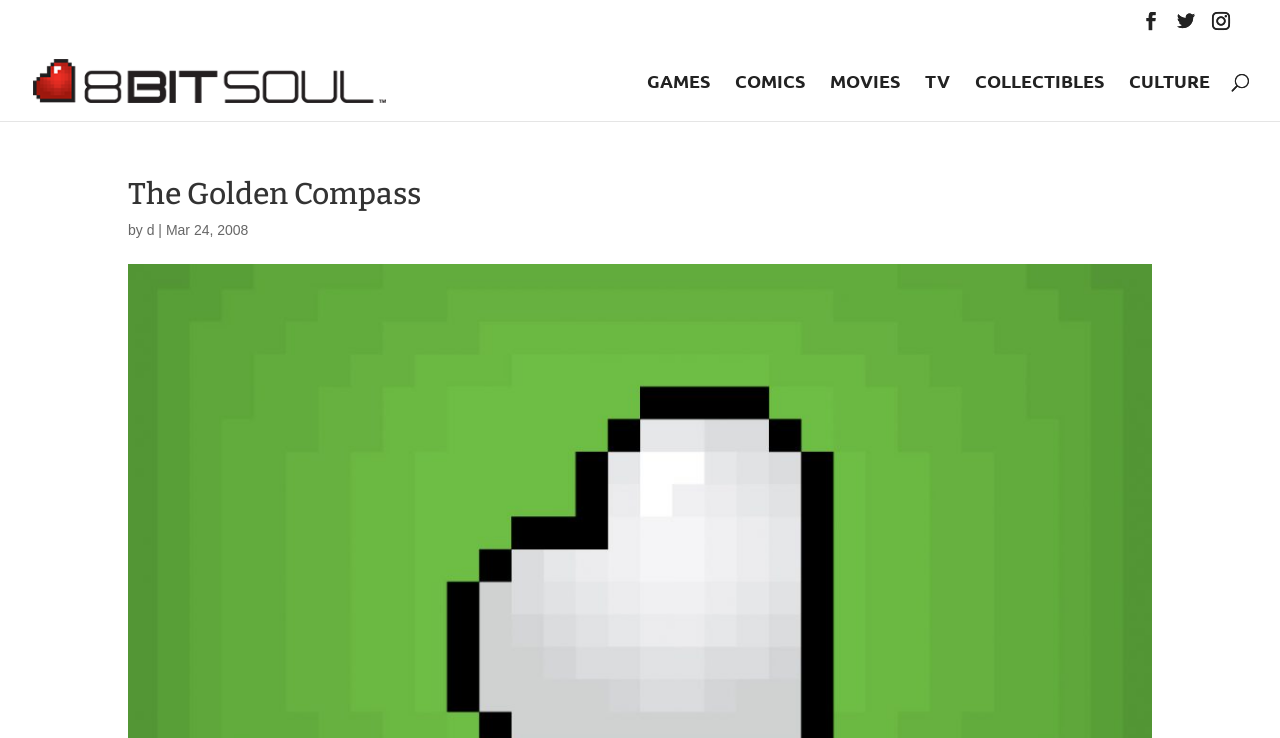Please identify the bounding box coordinates of the clickable area that will fulfill the following instruction: "Search for something". The coordinates should be in the format of four float numbers between 0 and 1, i.e., [left, top, right, bottom].

[0.053, 0.055, 0.953, 0.058]